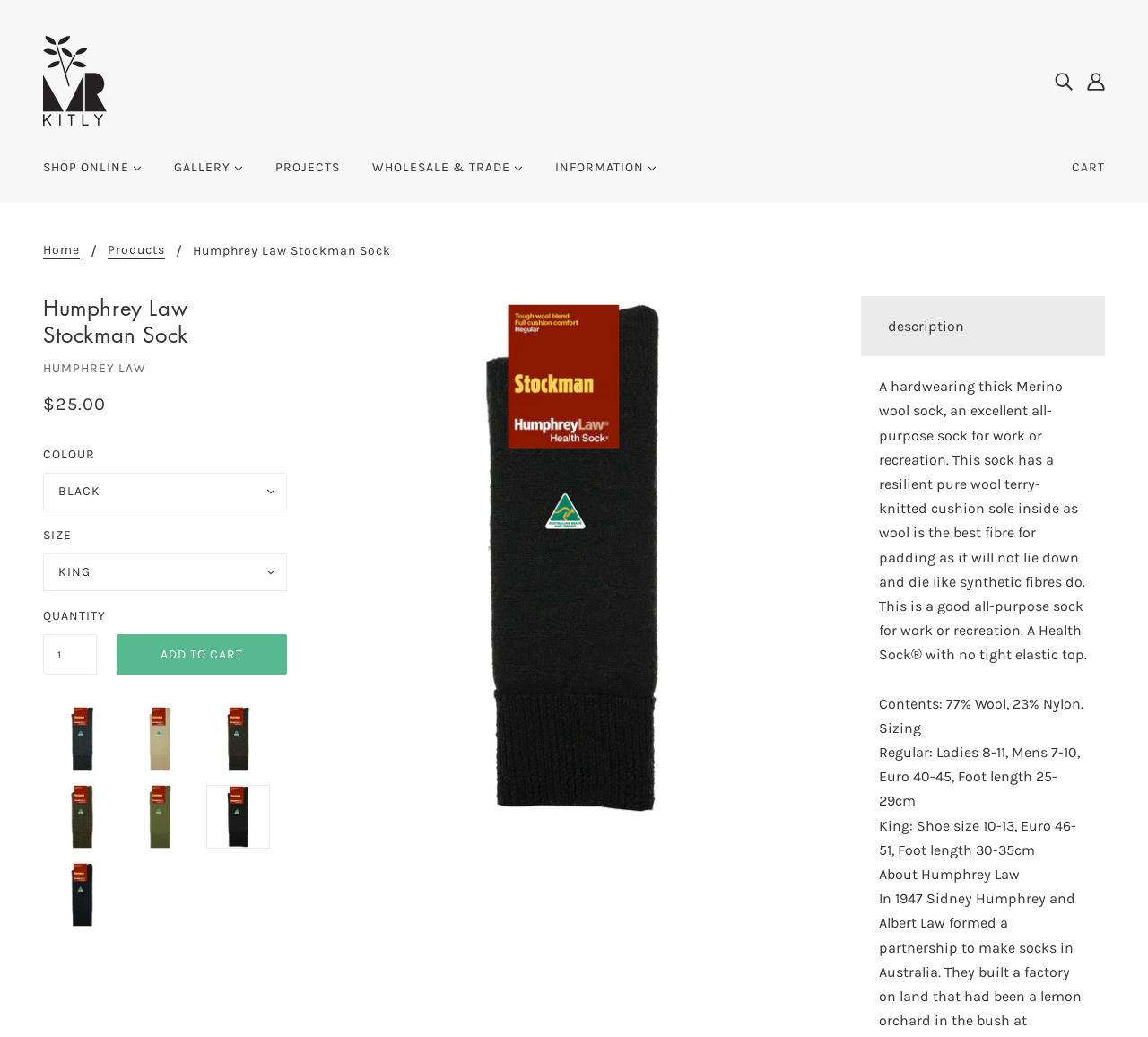Please locate the clickable area by providing the bounding box coordinates to follow this instruction: "Search for products".

[0.912, 0.061, 0.941, 0.095]